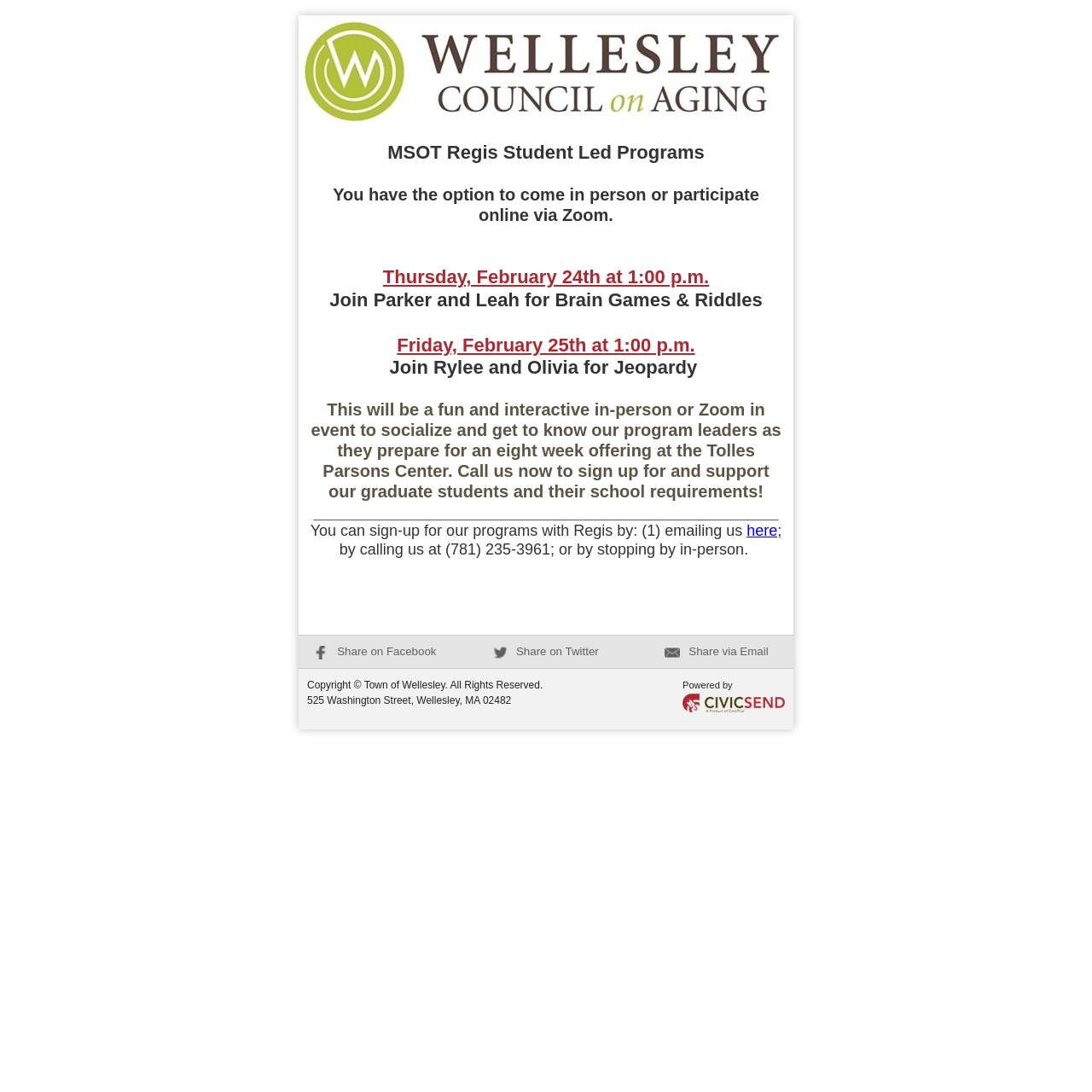Please provide a comprehensive response to the question below by analyzing the image: 
What is the product that powers the webpage?

The static text element and image at the bottom of the webpage indicate that the webpage is powered by CivicSend, a product of CivicPlus.